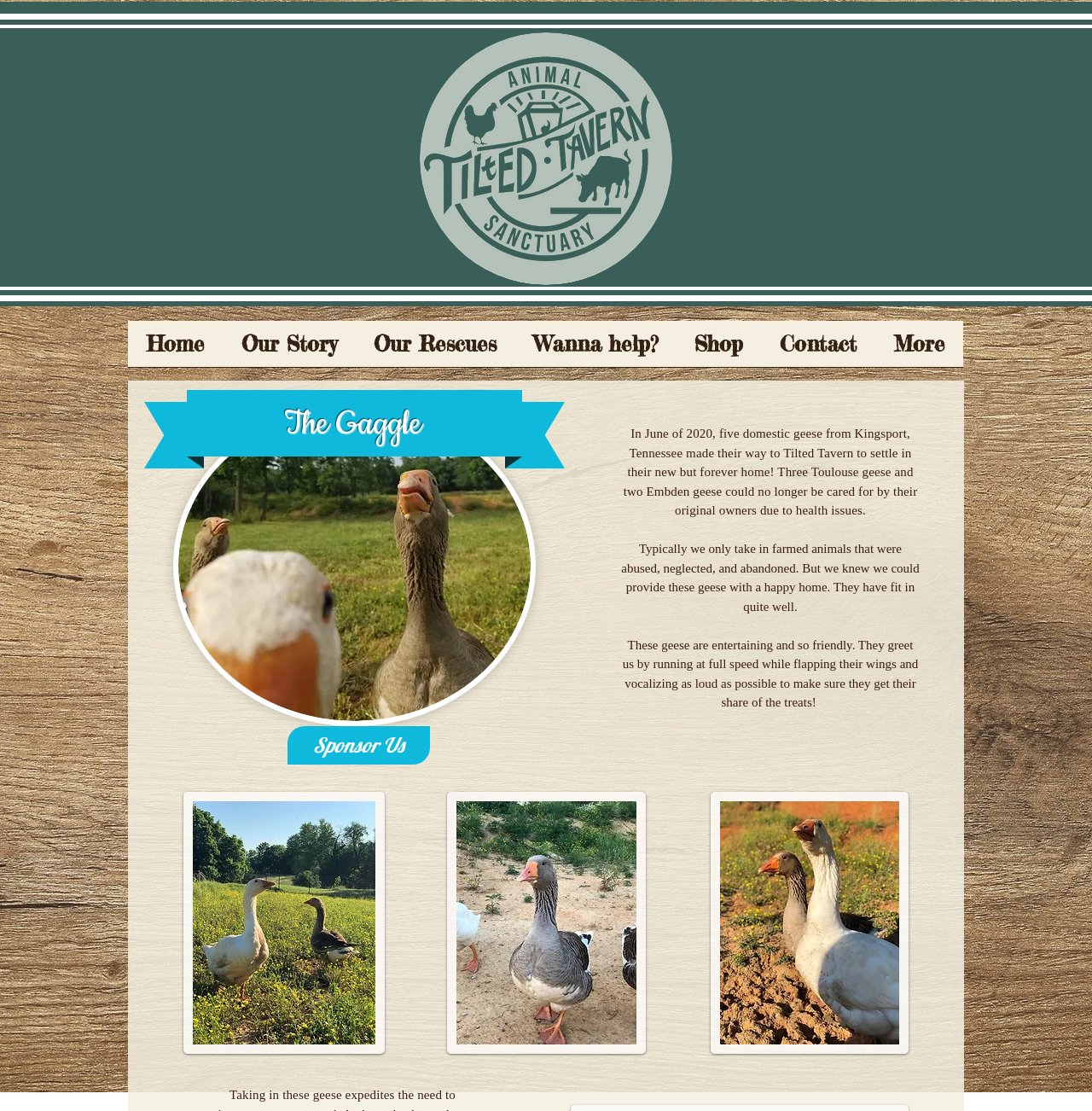From the screenshot, find the bounding box of the UI element matching this description: "Our Rescues". Supply the bounding box coordinates in the form [left, top, right, bottom], each a float between 0 and 1.

[0.325, 0.289, 0.471, 0.34]